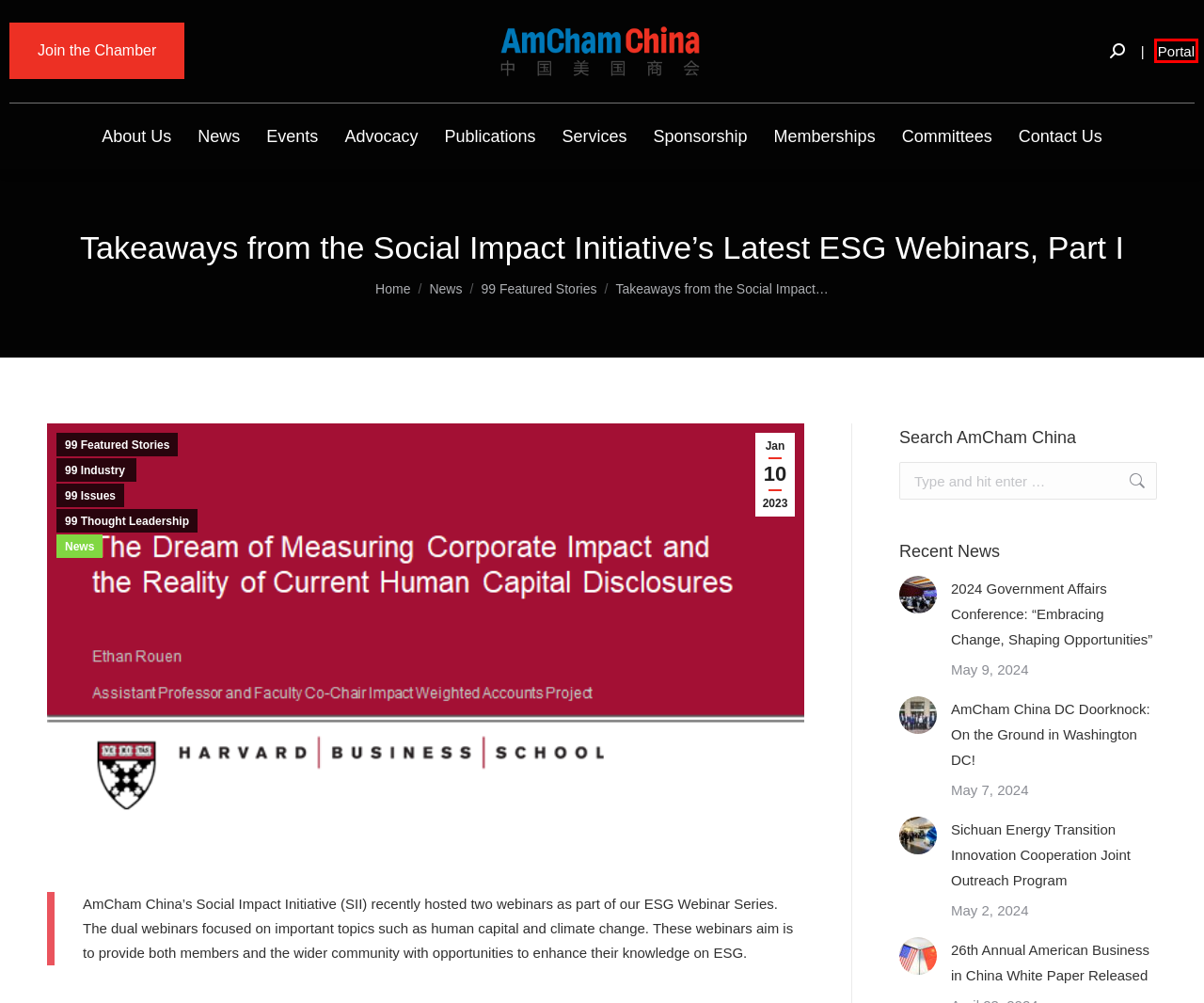Observe the screenshot of a webpage with a red bounding box around an element. Identify the webpage description that best fits the new page after the element inside the bounding box is clicked. The candidates are:
A. Events – AmCham China
B. AmCham China – American Chamber of Commerce in China
C. AmCham China
D. AmCham China Memberships–2022 – AmCham China
E. Publications – AmCham China
F. AmCham China’s Committees – AmCham China
G. AmCham China Memberships – AmCham China
H. AmCham China DC Doorknock: On the Ground in Washington DC! – AmCham China

C